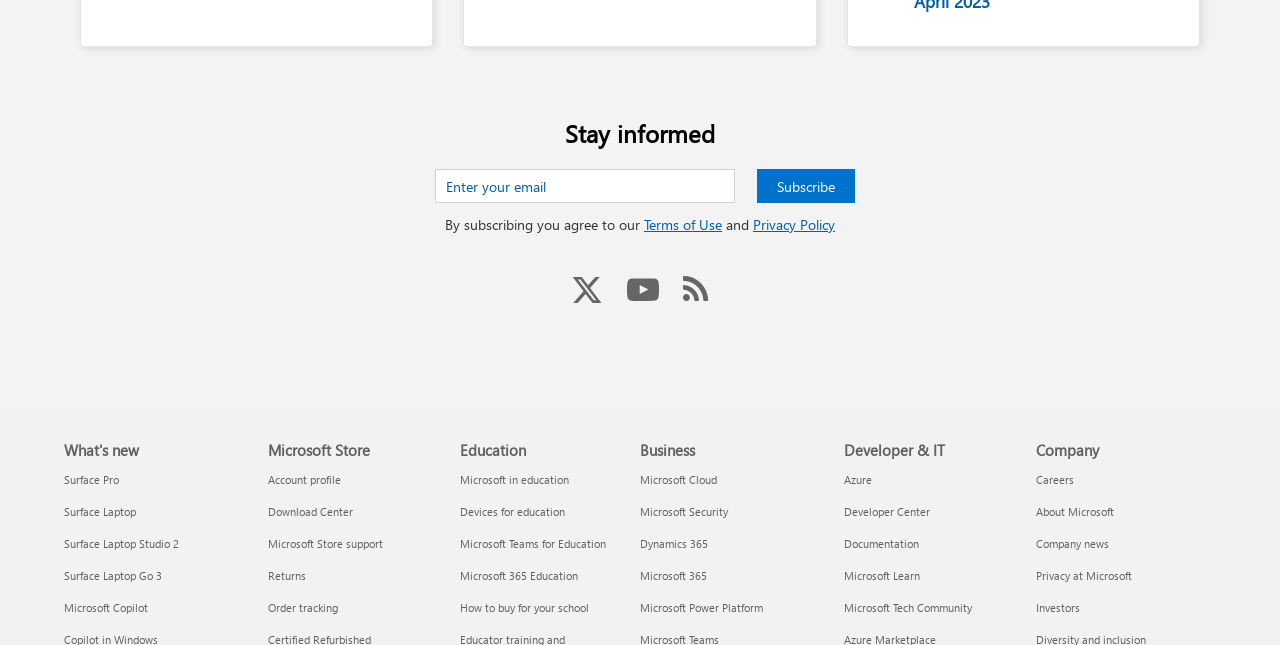What are the categories in the navigation menu?
Provide a thorough and detailed answer to the question.

The navigation menu is divided into four categories: Education, Business, Developer & IT, and Company, each with its own set of links and subheadings. These categories seem to be the main topics or areas of focus for the website.